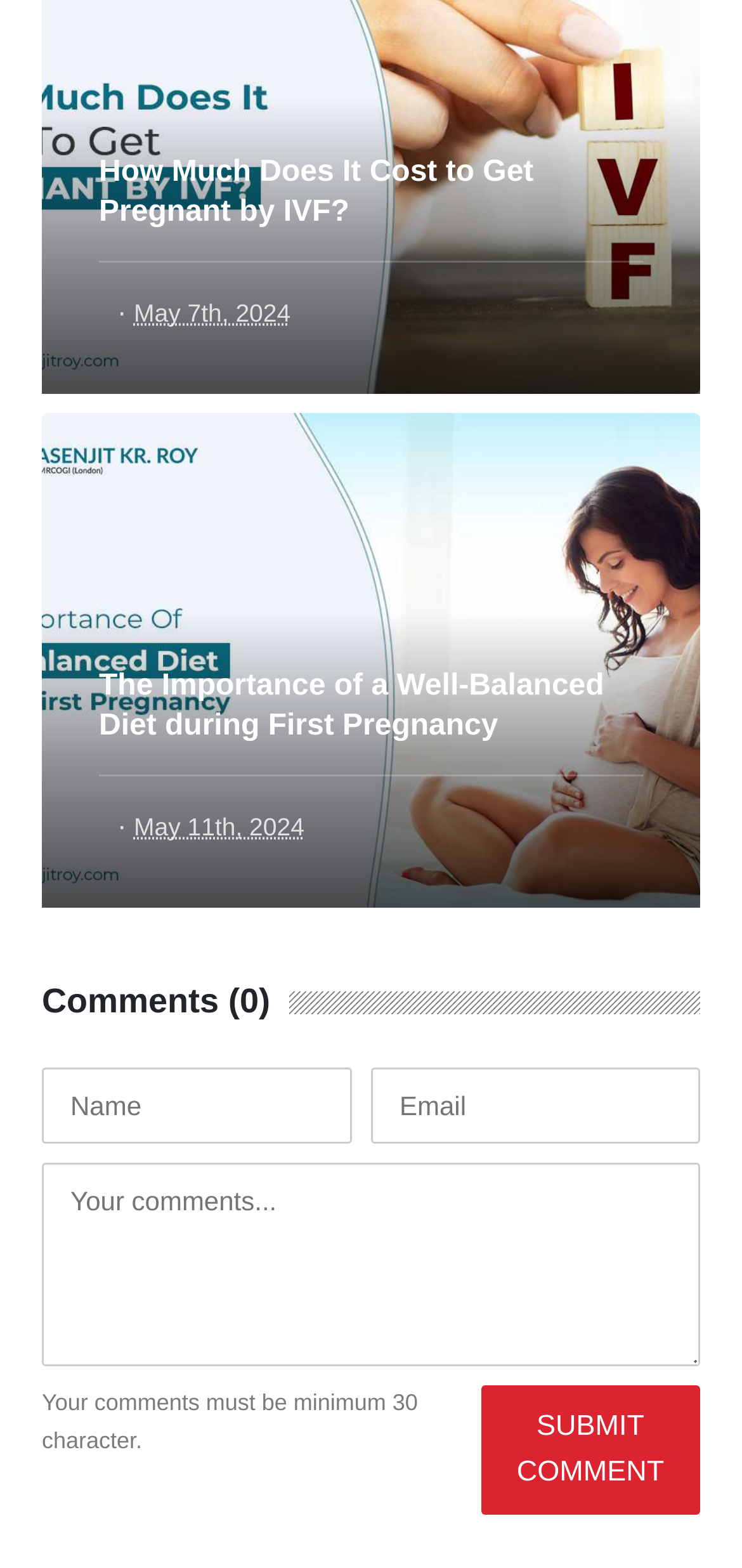Answer the question with a brief word or phrase:
What is the minimum character requirement for comments?

30